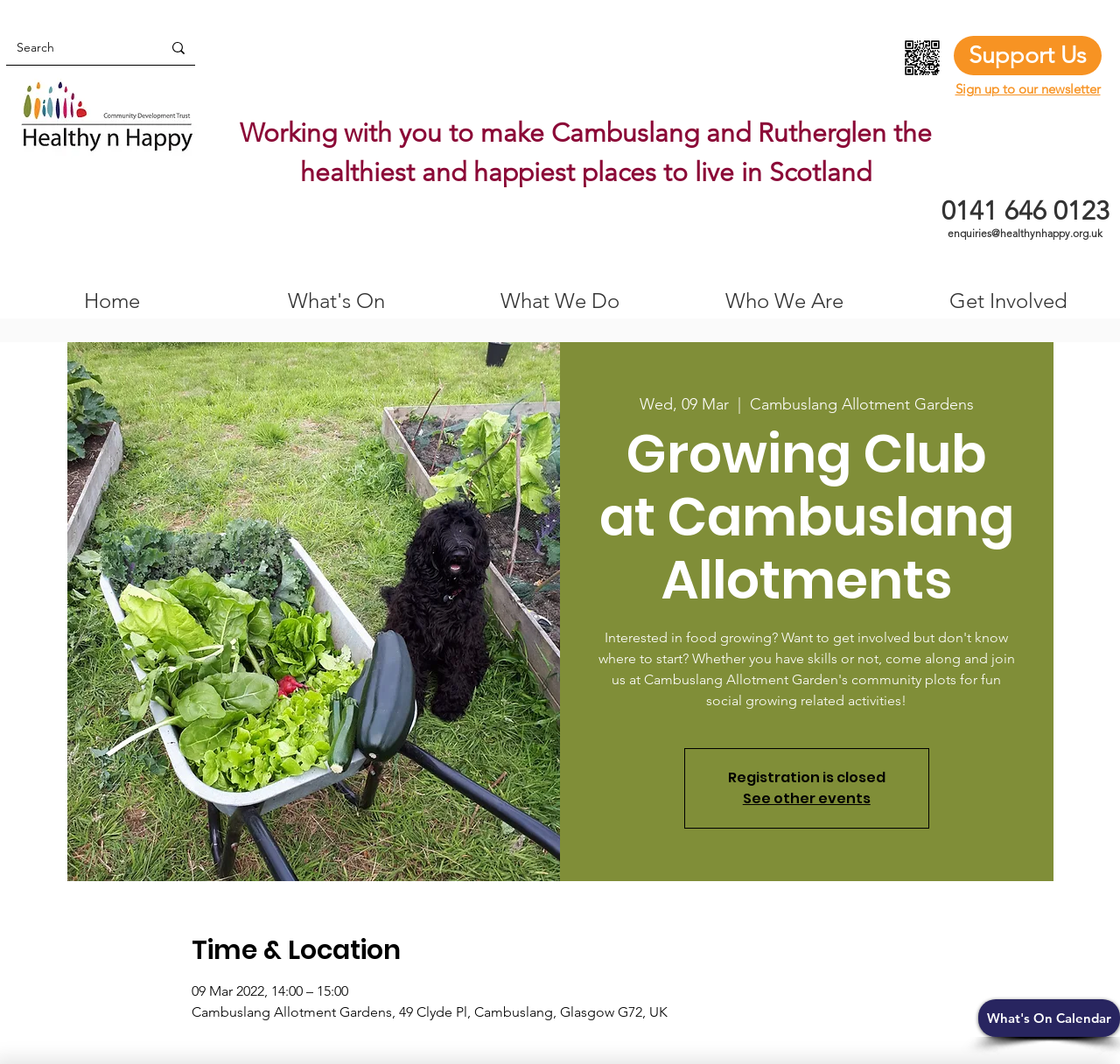Please provide the bounding box coordinate of the region that matches the element description: Get Involved. Coordinates should be in the format (top-left x, top-left y, bottom-right x, bottom-right y) and all values should be between 0 and 1.

[0.8, 0.266, 1.0, 0.299]